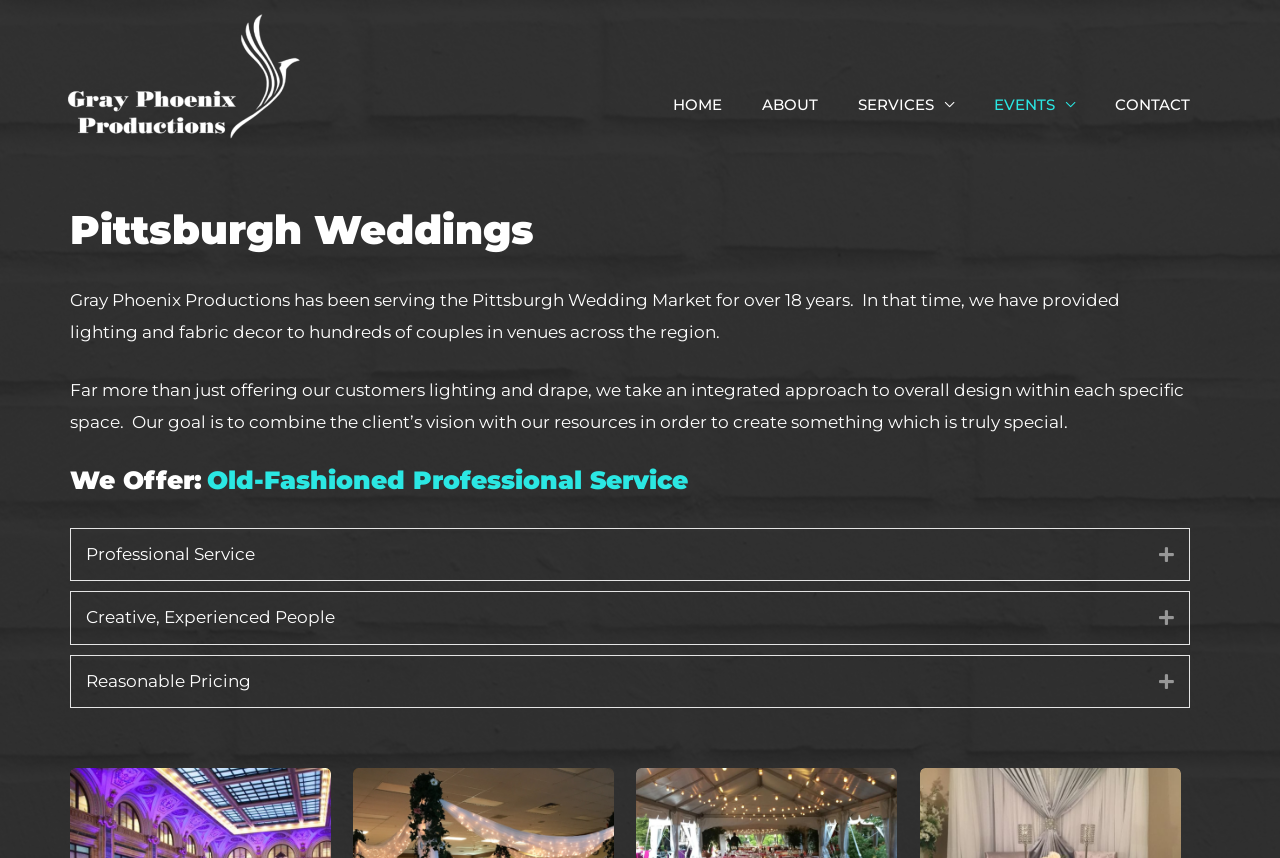What are the three aspects of the company's service?
Please provide a comprehensive answer based on the visual information in the image.

The three aspects of the company's service can be found in the tablist section of the webpage, which contains three tabs: 'Professional Service', 'Creative, Experienced People', and 'Reasonable Pricing'. These tabs can be expanded to reveal more information about each aspect of the company's service.